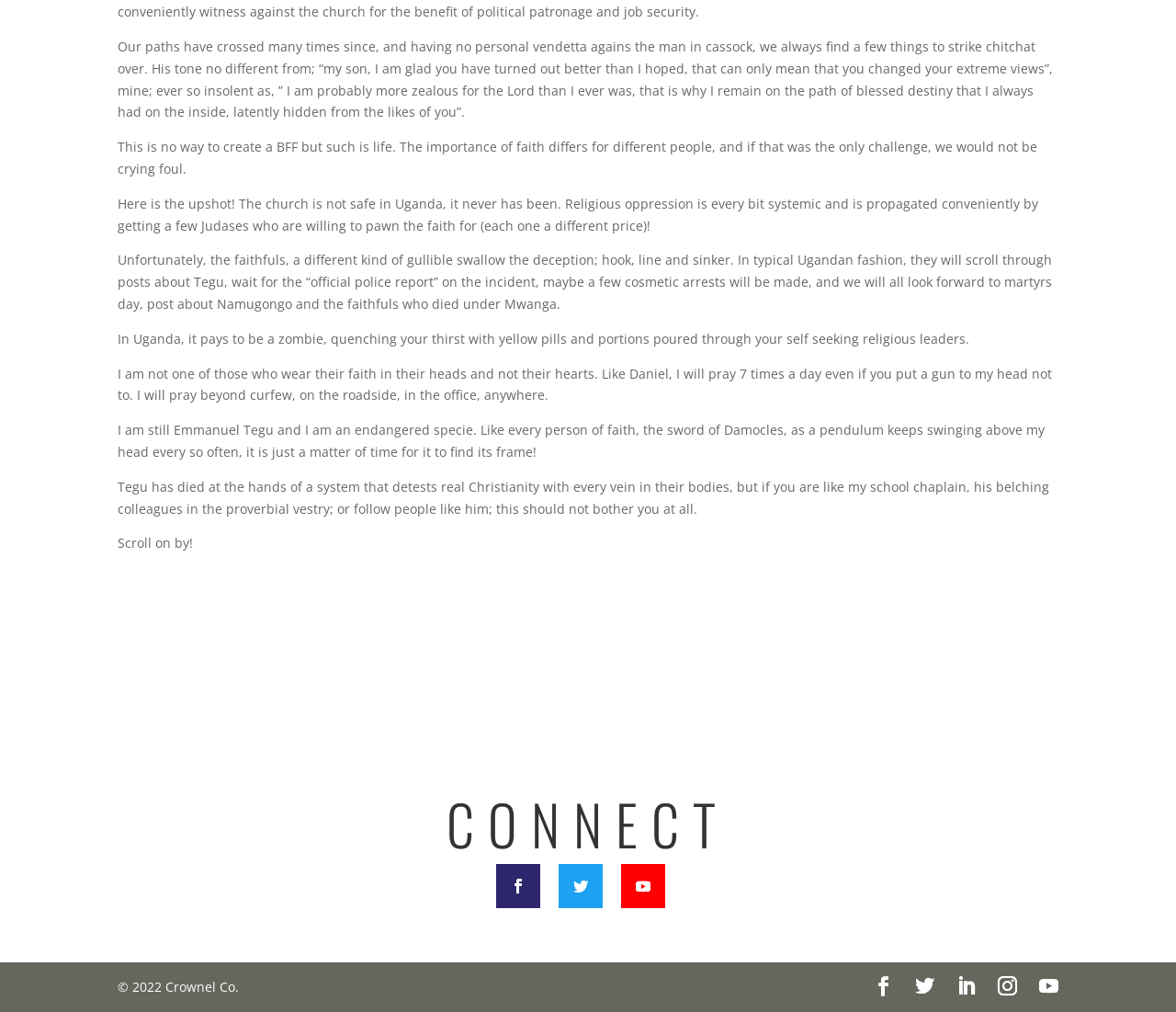Answer the question below in one word or phrase:
What is the author's tone in the text?

Sarcastic